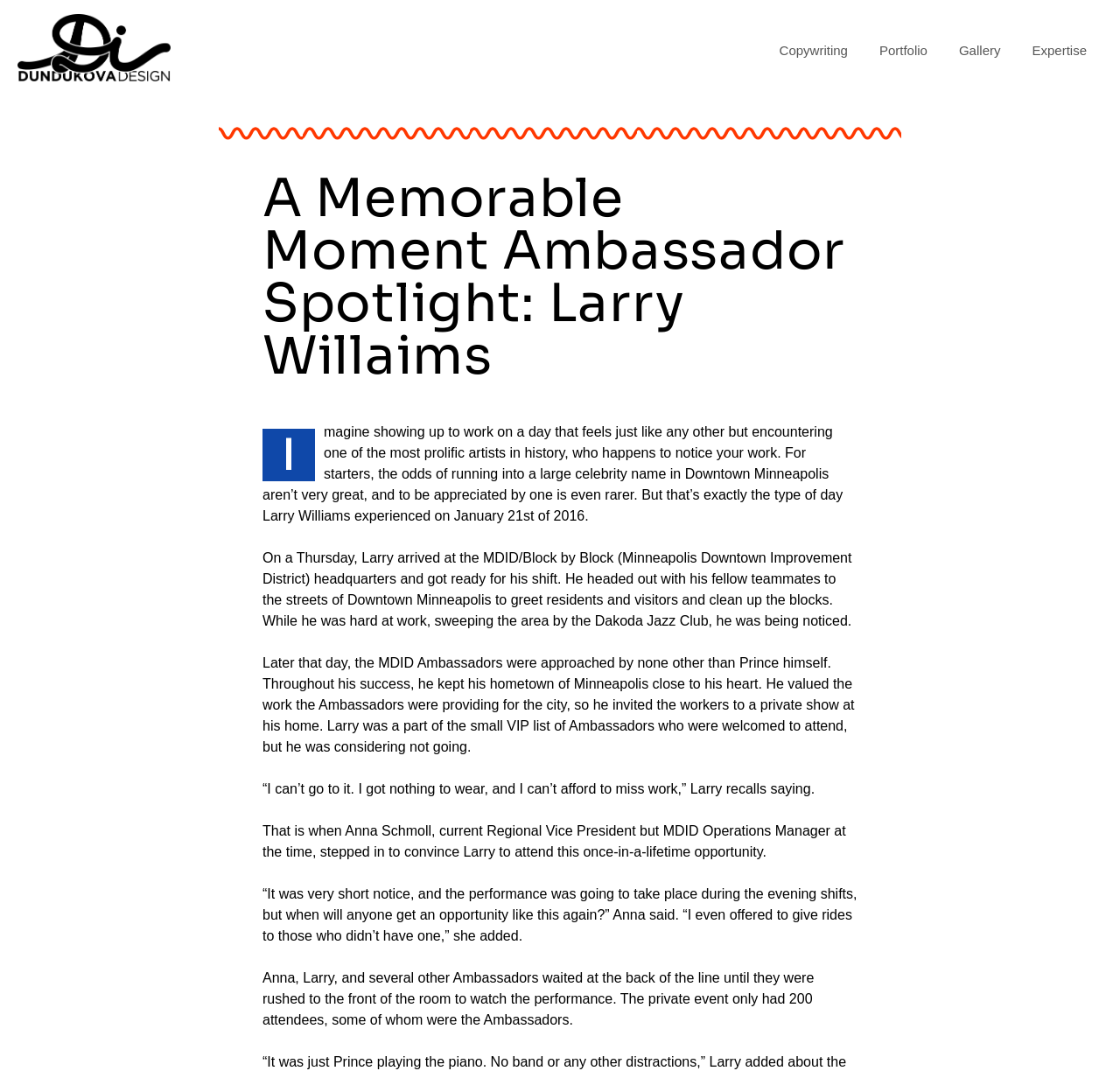Who is the ambassador in the spotlight?
Please give a well-detailed answer to the question.

The answer can be found in the heading element 'A Memorable Moment Ambassador Spotlight: Larry Willaims' which indicates that Larry Williams is the ambassador being spotlighted.